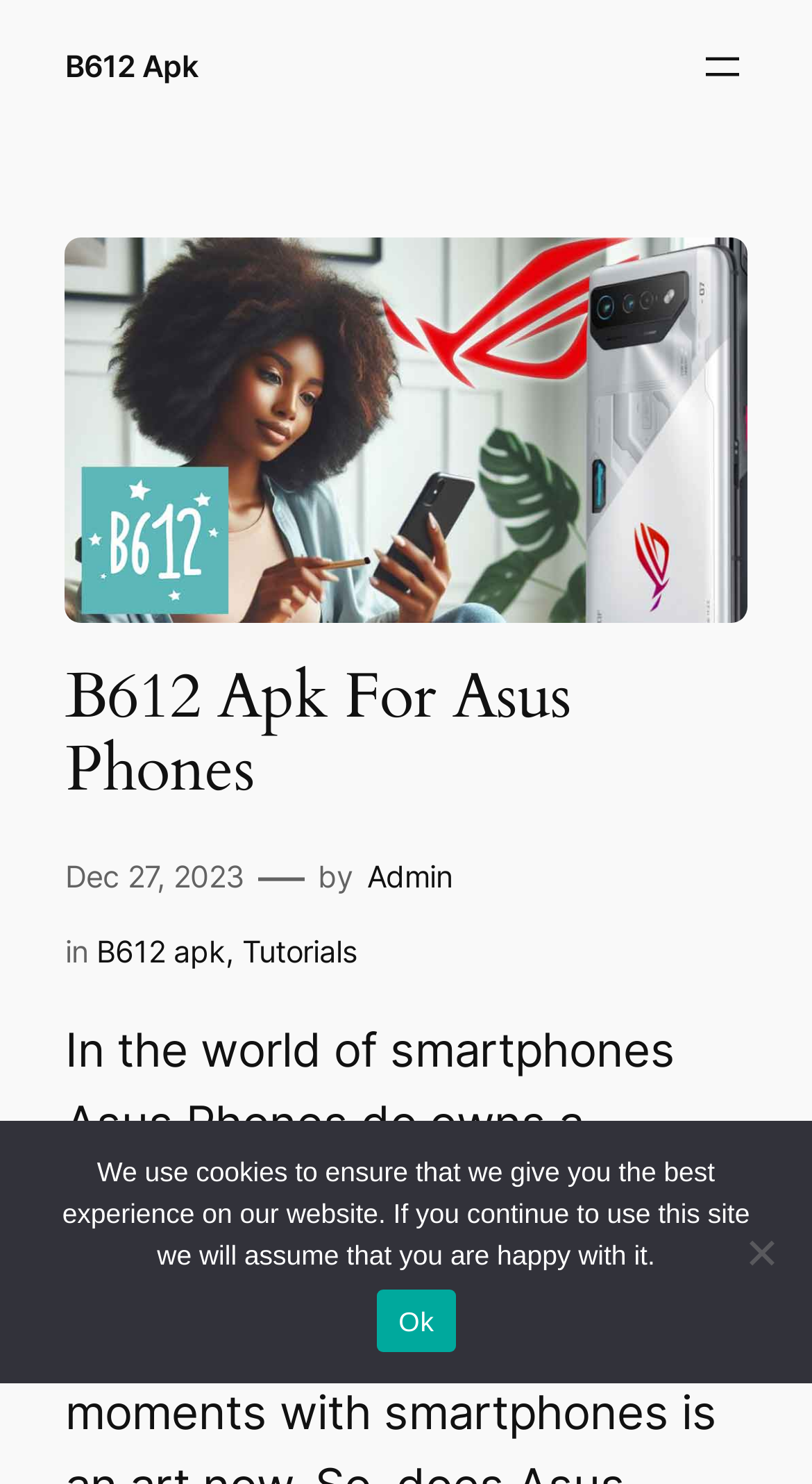What is the date of the post?
Please provide a comprehensive answer to the question based on the webpage screenshot.

I can see a time element on the webpage with the text 'Dec 27, 2023', which indicates the date of the post.